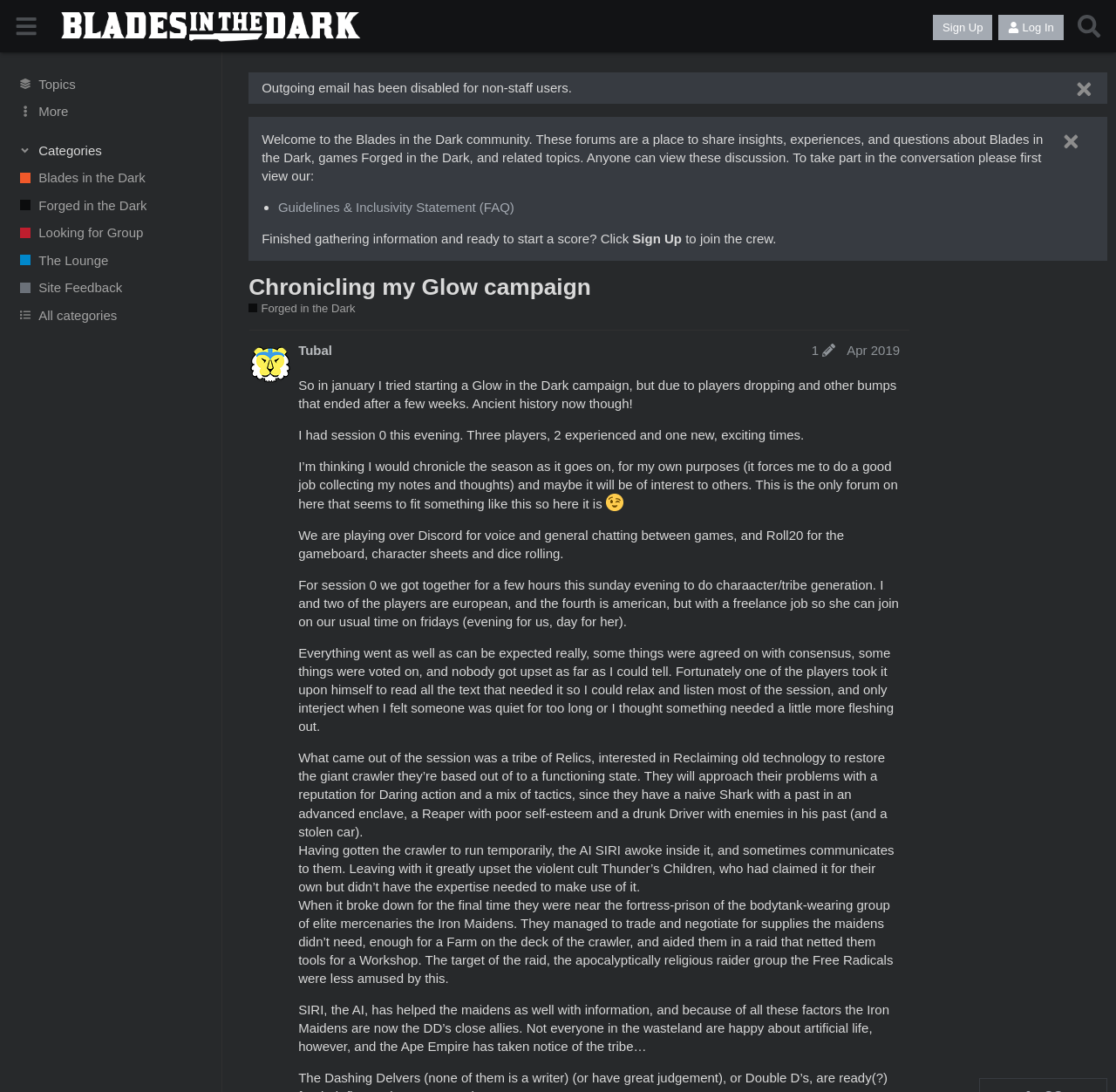Identify the bounding box coordinates of the region I need to click to complete this instruction: "Read the 'Guidelines & Inclusivity Statement'".

[0.249, 0.183, 0.461, 0.196]